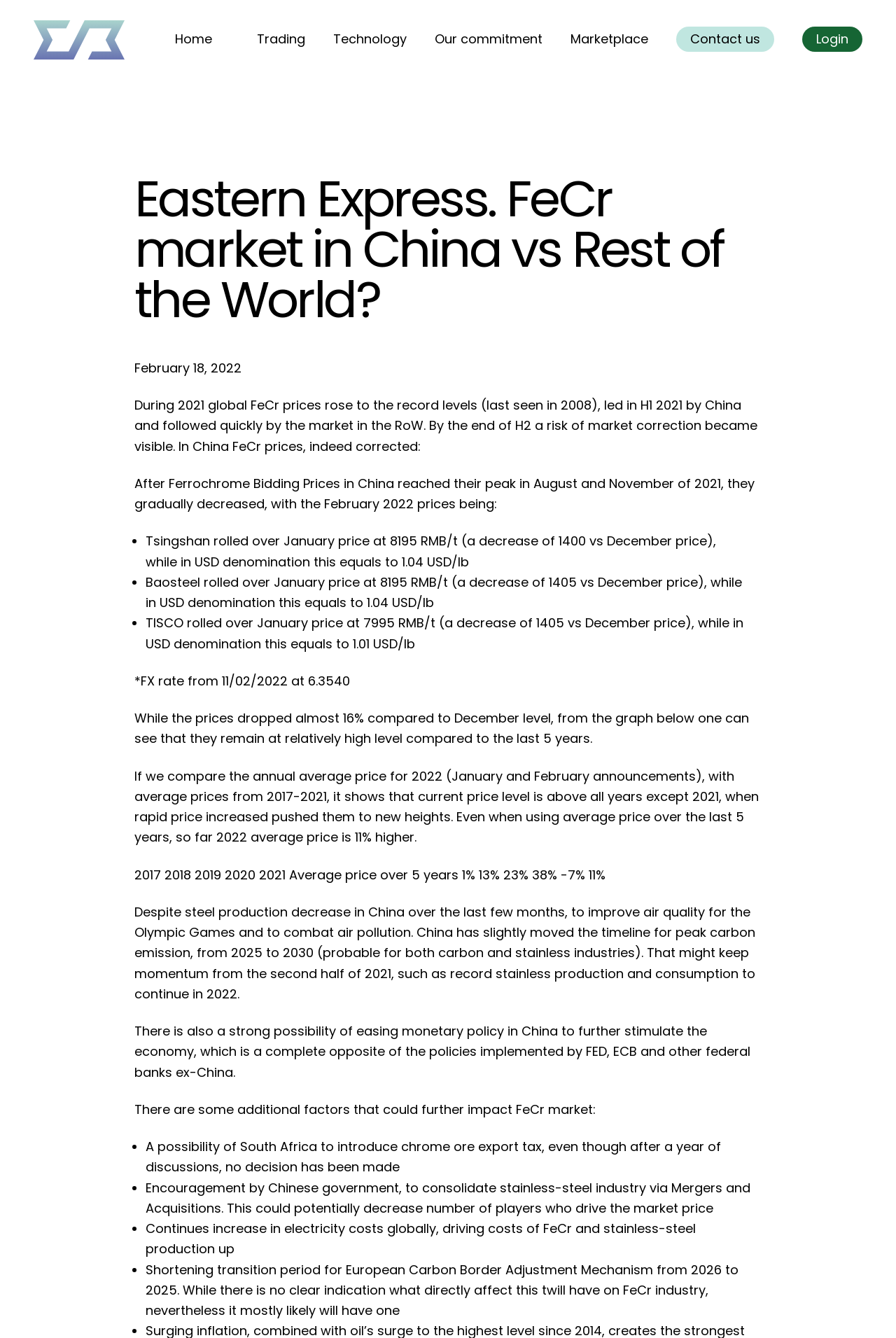Why did China adjust its timeline for peak carbon emission?
Can you provide a detailed and comprehensive answer to the question?

The webpage mentions that China has moved its timeline for peak carbon emission from 2025 to 2030, and this is likely due to the country's efforts to improve air quality, particularly for the Olympic Games and to combat air pollution.